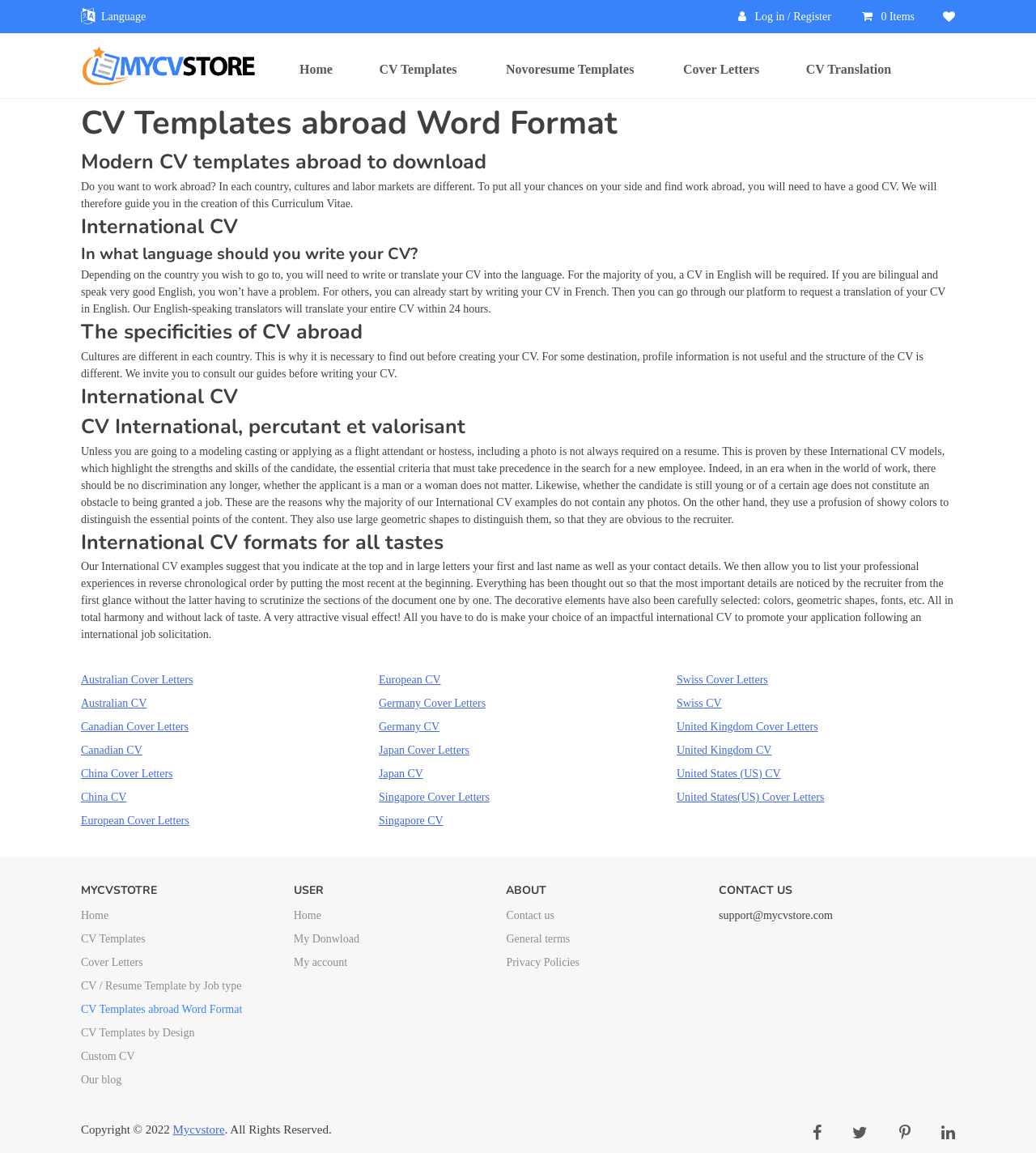What languages can users write their CV in?
Please look at the screenshot and answer in one word or a short phrase.

English and French